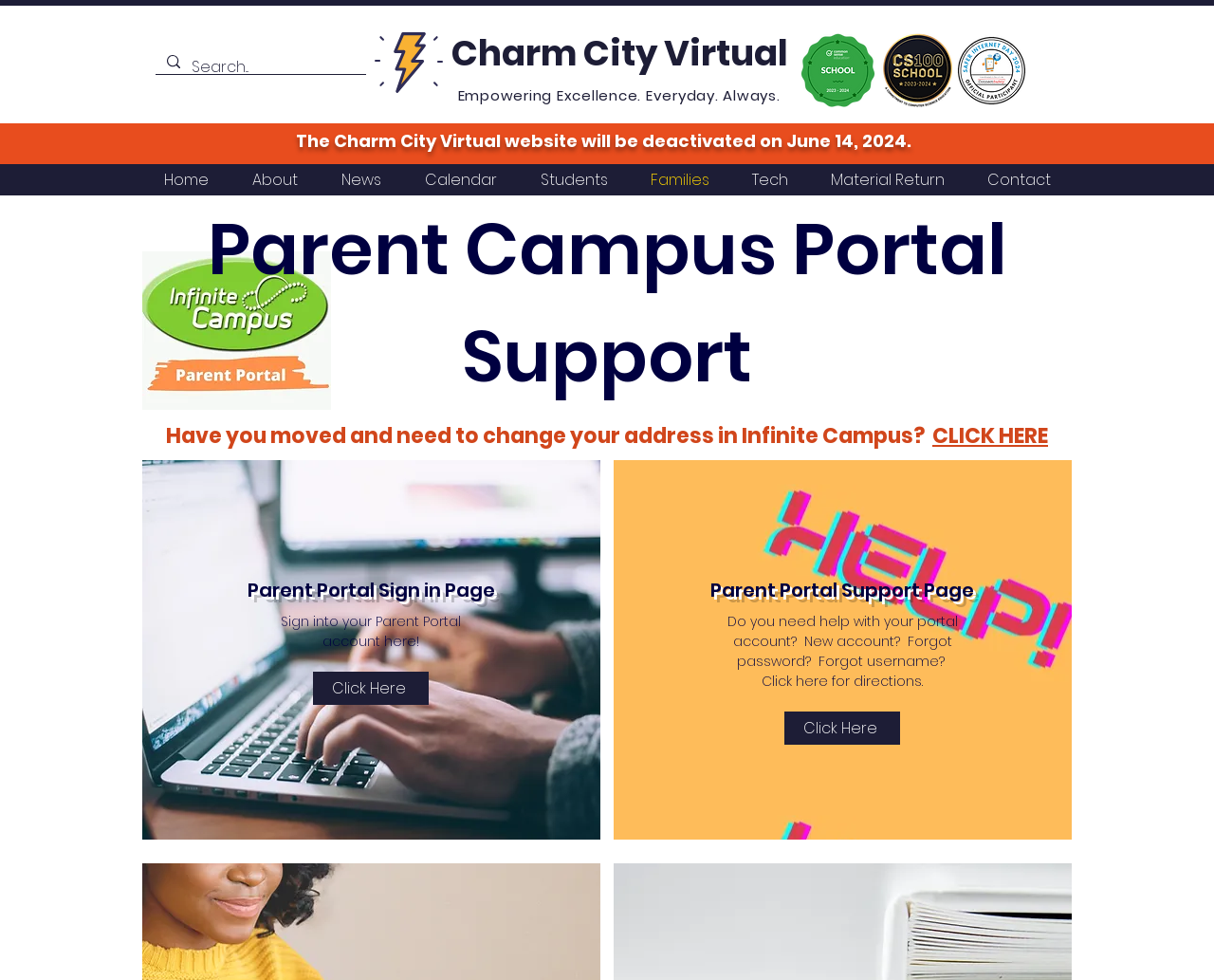Determine the bounding box coordinates for the element that should be clicked to follow this instruction: "Visit the Charm City Virtual website". The coordinates should be given as four float numbers between 0 and 1, in the format [left, top, right, bottom].

[0.371, 0.029, 0.649, 0.079]